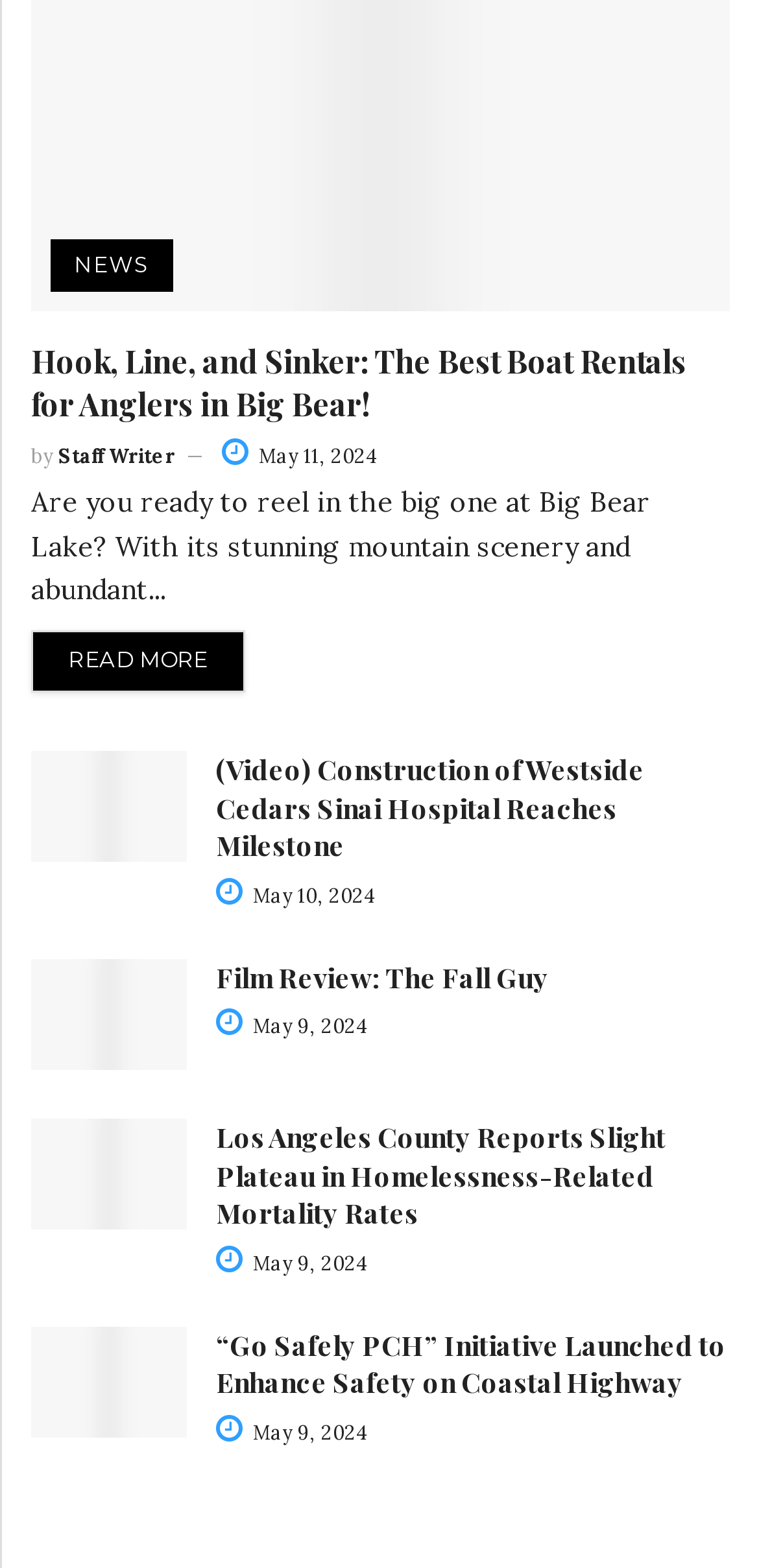Determine the bounding box coordinates for the element that should be clicked to follow this instruction: "Watch the video about the construction of Westside Cedars Sinai Hospital". The coordinates should be given as four float numbers between 0 and 1, in the format [left, top, right, bottom].

[0.041, 0.479, 0.246, 0.578]